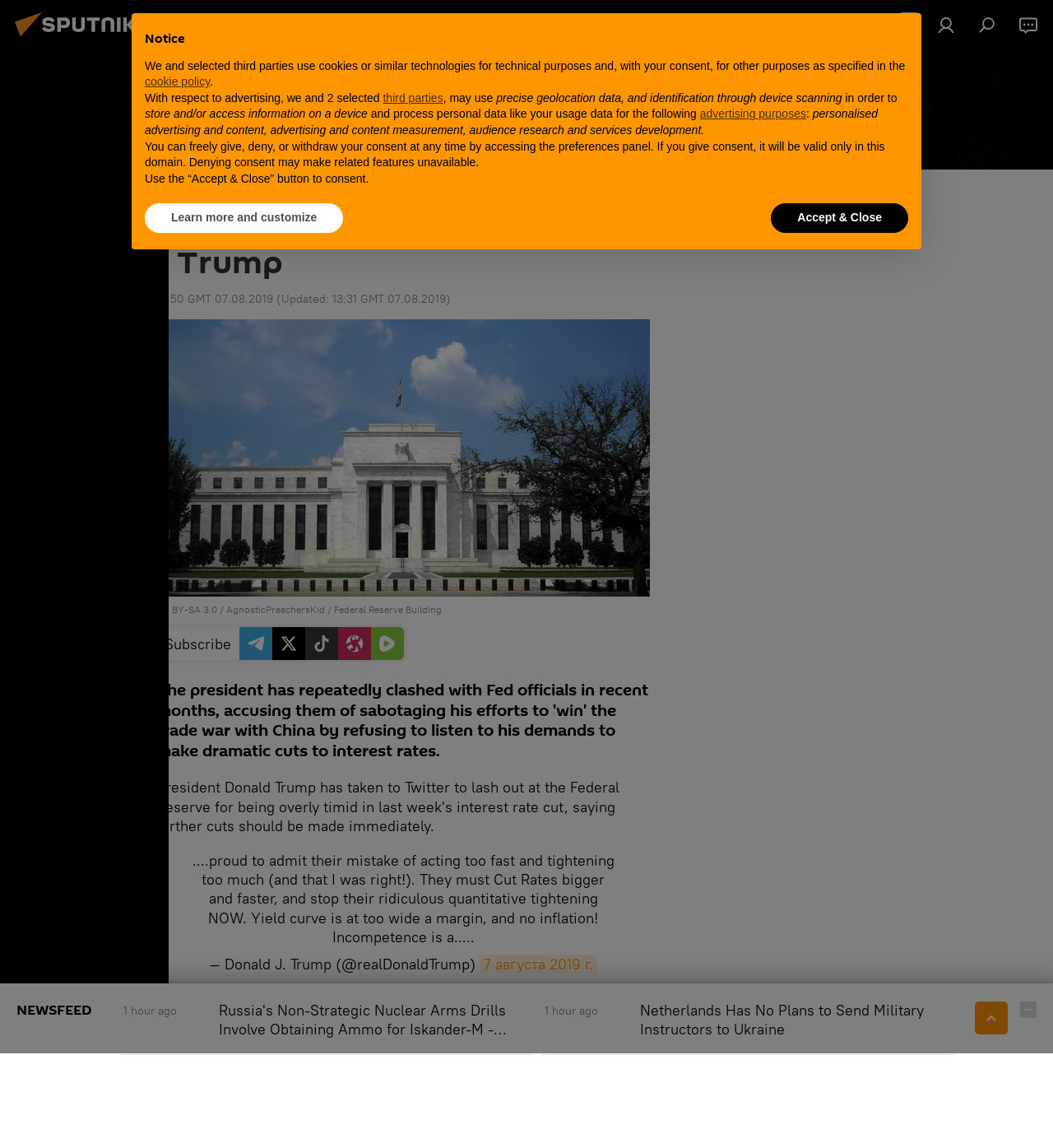Give a one-word or one-phrase response to the question: 
What is the topic of the main article?

Federal Reserve